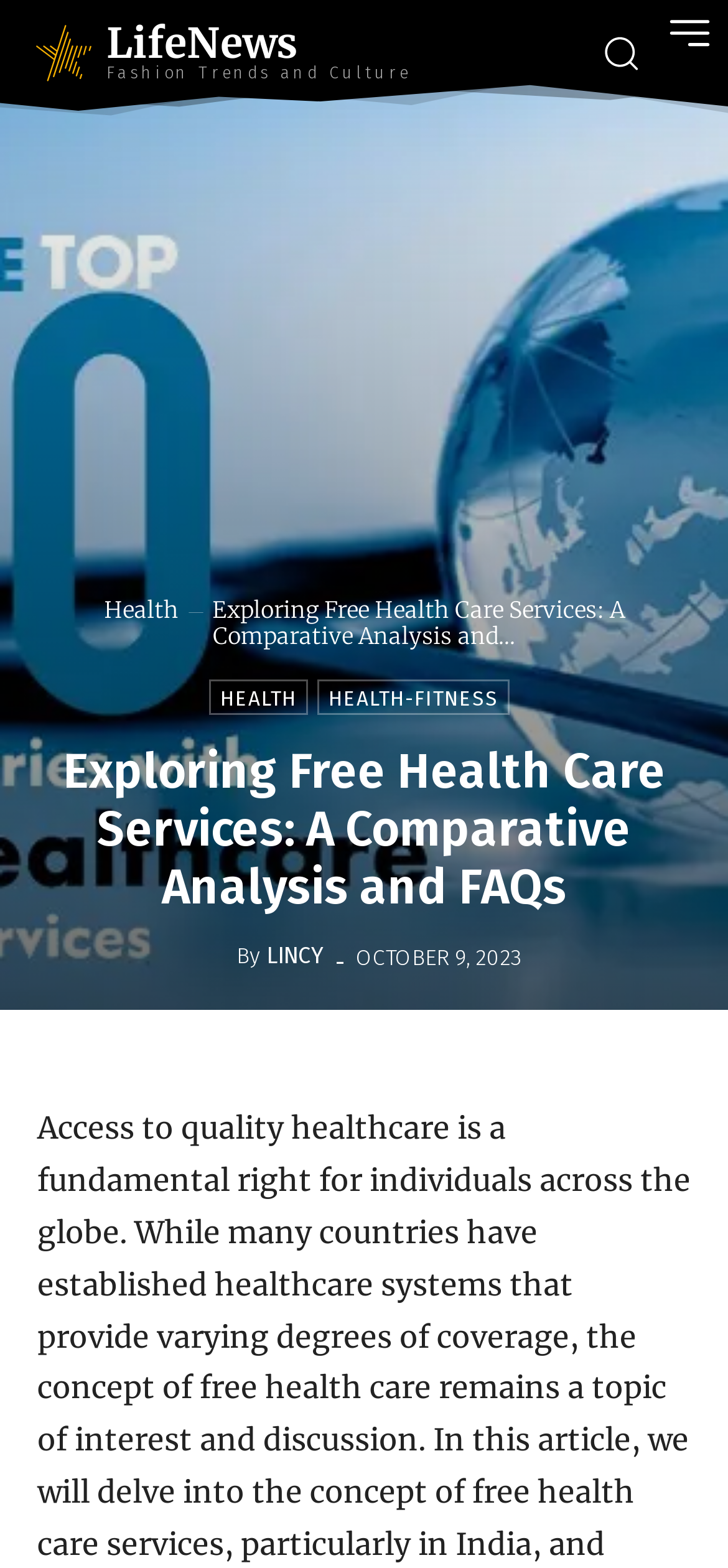Answer the question below using just one word or a short phrase: 
When was the article published?

OCTOBER 9, 2023